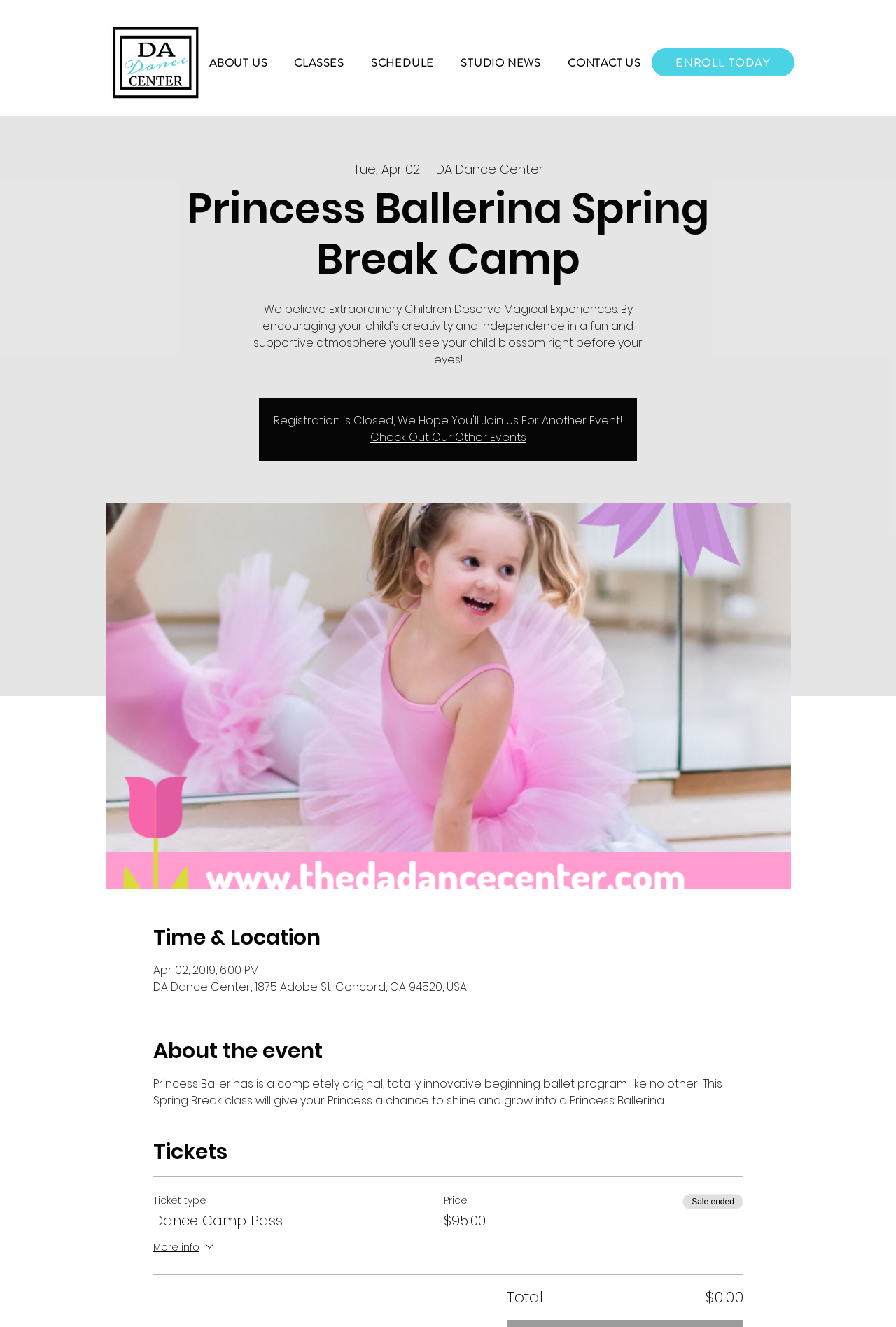Respond to the question below with a single word or phrase:
What is the date of the Princess Ballerina Spring Break Camp?

Apr 02, 2019